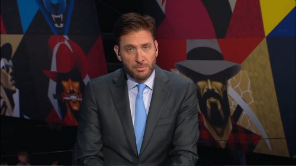Create a vivid and detailed description of the image.

In this image, Mike Greenberg, a prominent ESPN and ABC sports presenter, is seen seated at a news desk. He is dressed in a formal gray suit with a light blue tie, exuding a professional demeanor as he prepares to discuss sports news. Behind him is a vibrant mural featuring stylized portraits of various western-themed figures, adding a colorful backdrop to the sports setting. This visually striking environment highlights the dynamic nature of sports broadcasting. Greenberg's serious expression suggests he is engaged in an important discussion, likely related to current events in the NBA, where he frequently shares insights and analysis.